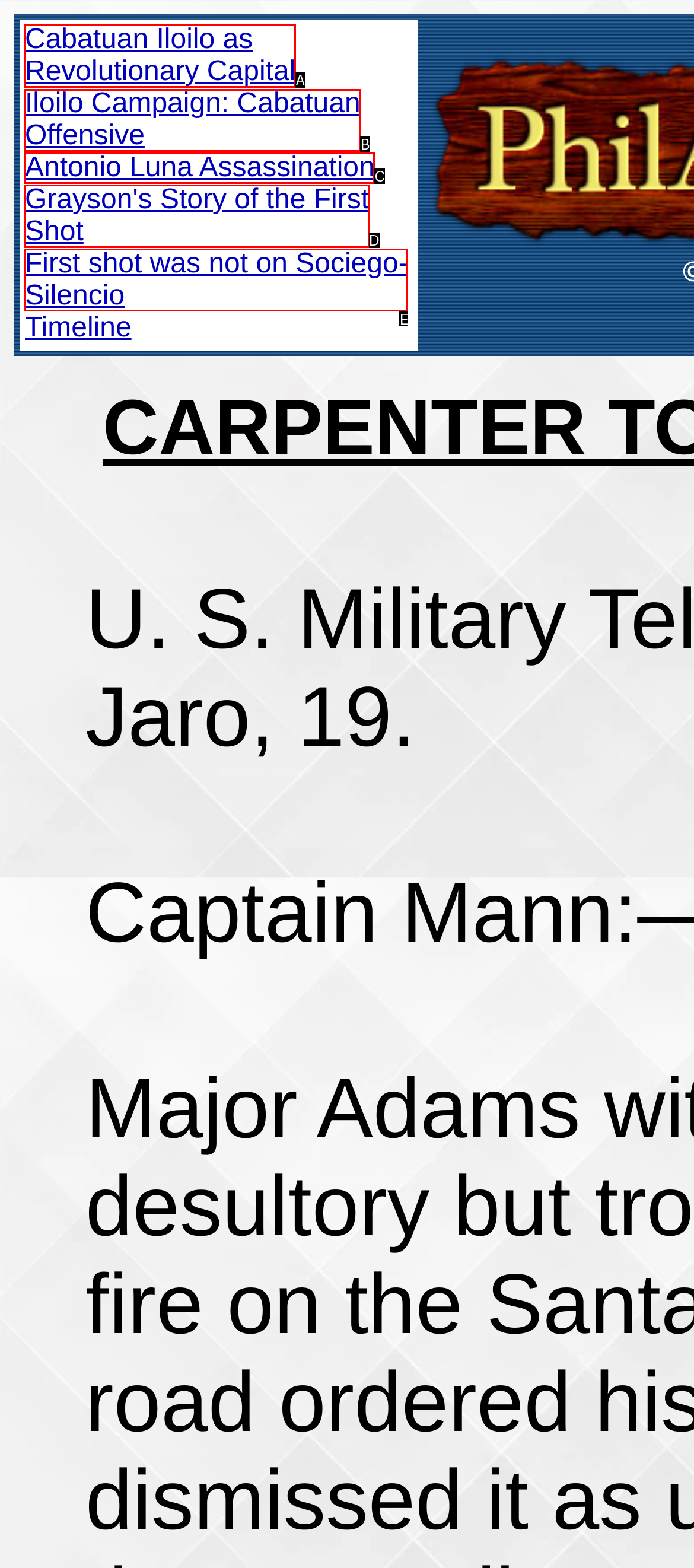Pick the option that corresponds to: Cabatuan Iloilo as Revolutionary Capital
Provide the letter of the correct choice.

A